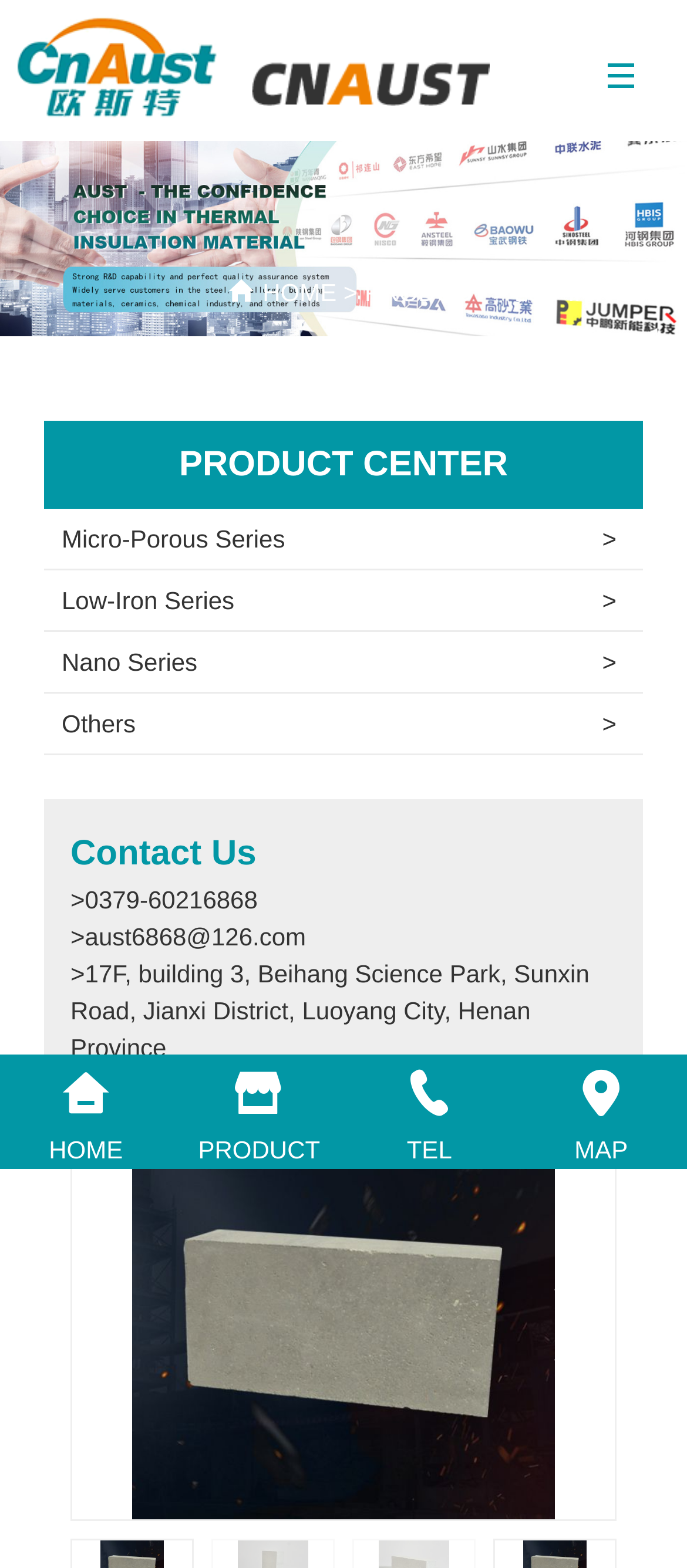Give a detailed explanation of the elements present on the webpage.

The webpage is about Luoyang Aust Energy Saving Technology Co., Ltd., a company that specializes in energy-saving products. At the top of the page, there is a heading with the company's name, accompanied by a link and an image with the same name. Below this, there is a large image that spans the entire width of the page.

The navigation menu is located below the large image, with links to "HOME", "PRODUCT", and other sections. The "PRODUCT" link is highlighted, indicating that the current page is related to products.

The main content of the page is divided into two sections. On the left, there is a list of product categories, including "Micro-Porous Series", "Low-Iron Series", "Nano Series", and "Others". Each category has a link to a corresponding page.

On the right, there is a section titled "PRODUCT CENTER" with a heading. Below this, there is a carousel with an image of a product, specifically a "Low Thermal Insulation Brick". The carousel has navigation buttons to move to the next or previous slide.

At the bottom of the page, there is a "Contact Us" section with the company's contact information, including phone number, email, and address.

There are also some icons at the bottom of the page, representing links to the "HOME" page, "PRODUCT" page, "TEL" (telephone), and "MAP" (location).